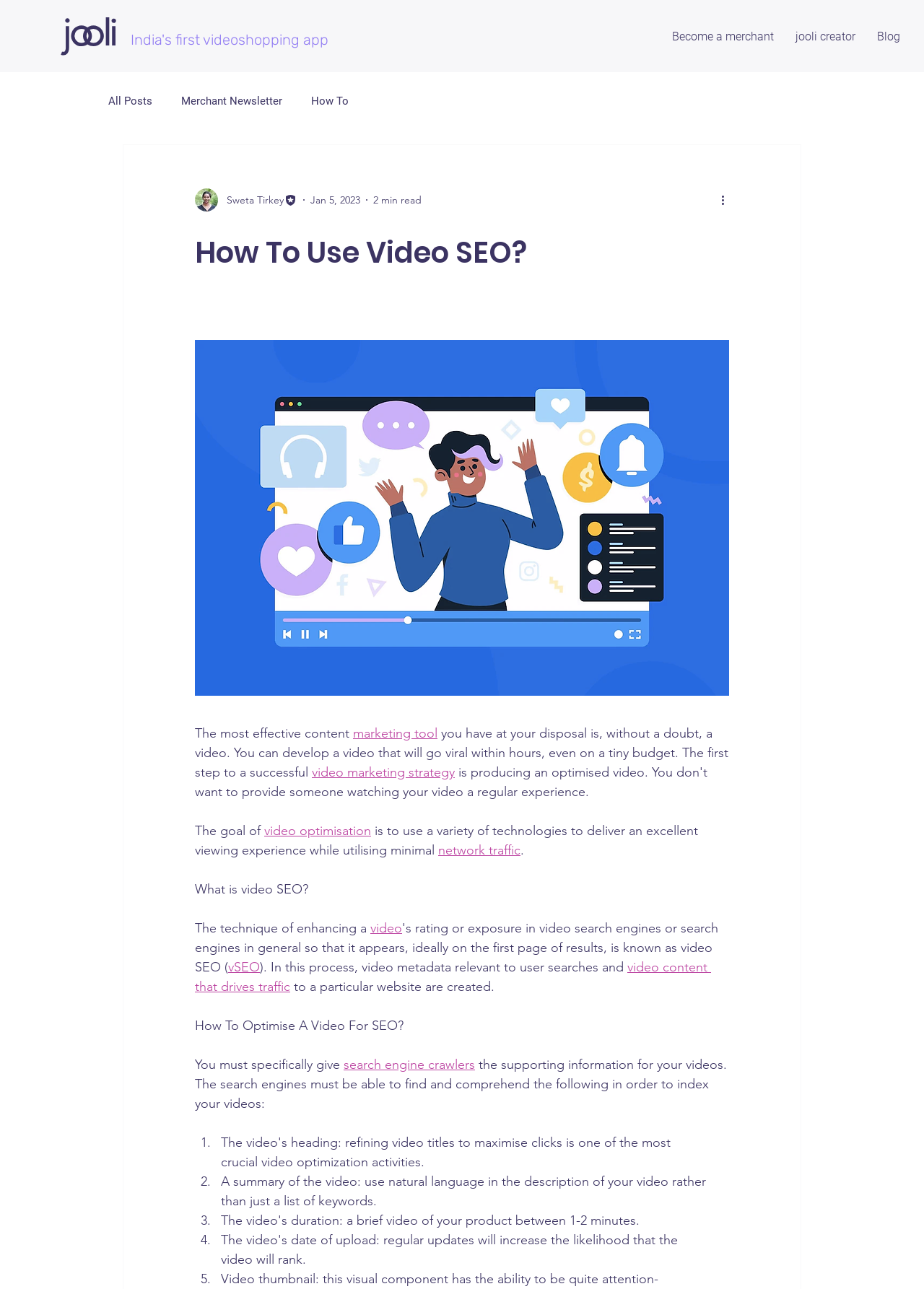What is the name of the app mentioned on the webpage?
Using the image, answer in one word or phrase.

India's first videoshopping app